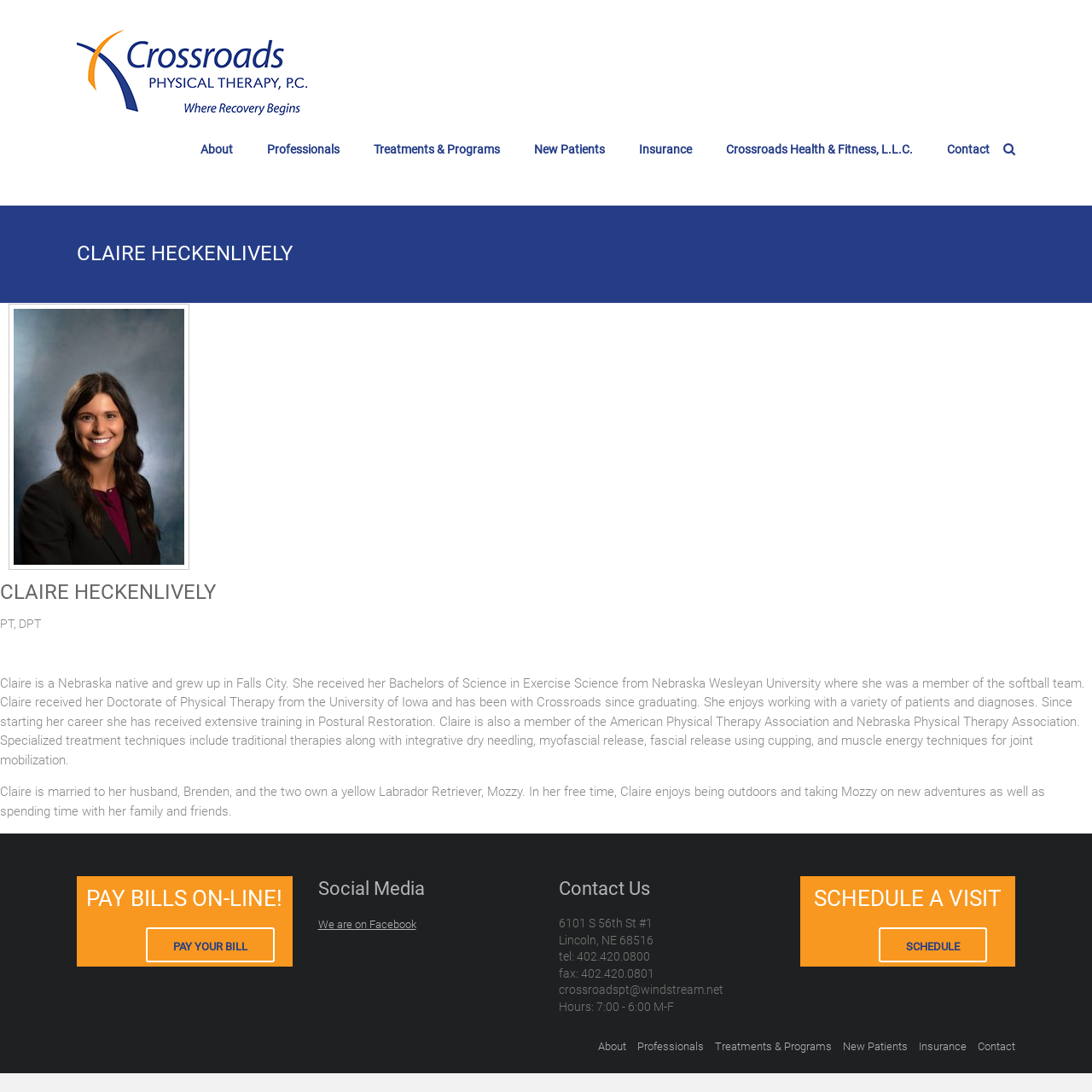Show me the bounding box coordinates of the clickable region to achieve the task as per the instruction: "Click Crossroads Physical Therapy".

[0.07, 0.029, 0.281, 0.043]